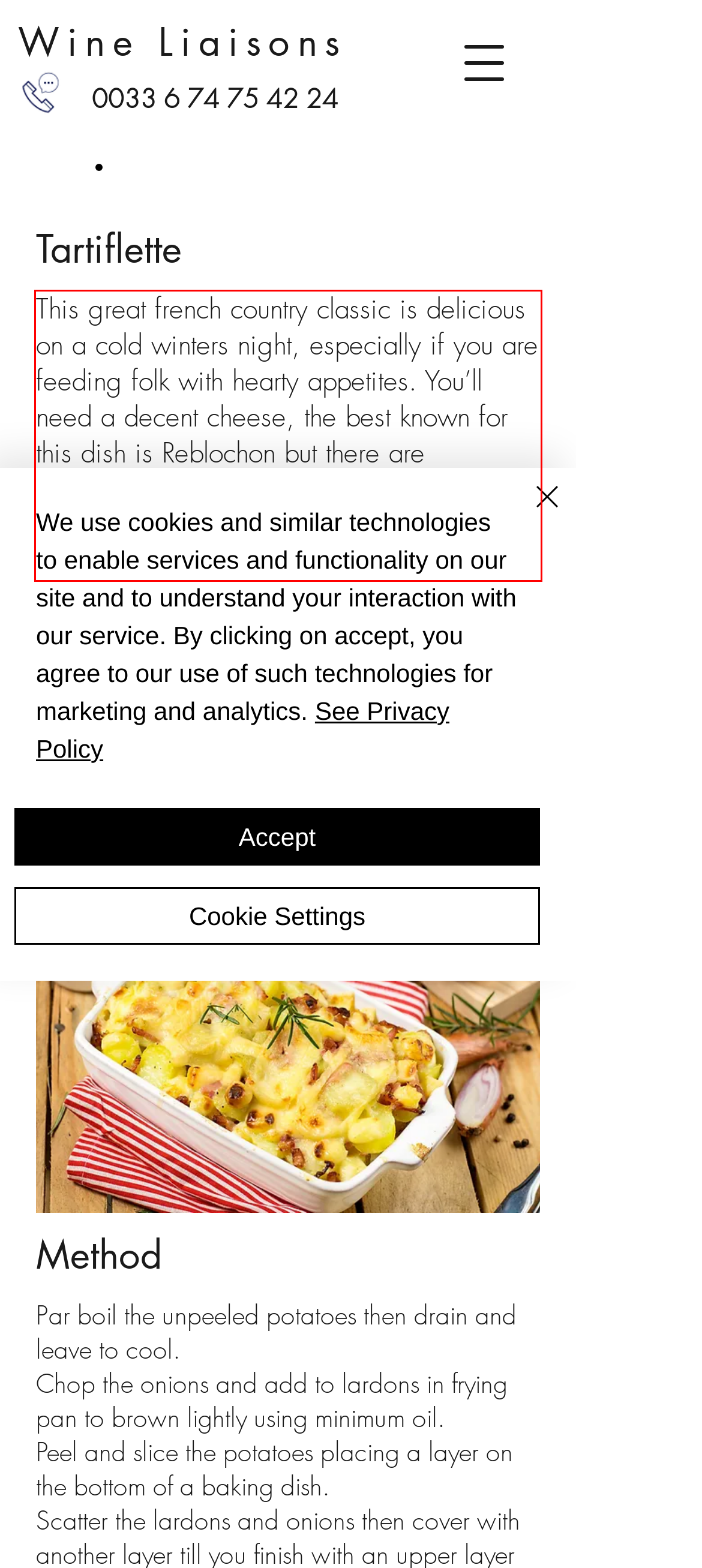You are given a screenshot of a webpage with a UI element highlighted by a red bounding box. Please perform OCR on the text content within this red bounding box.

This great french country classic is delicious on a cold winters night, especially if you are feeding folk with hearty appetites. You’ll need a decent cheese, the best known for this dish is Reblochon but there are alternatives. I enjoy this dish regularly not just because of it’s taste but because its an easy one to prepare.